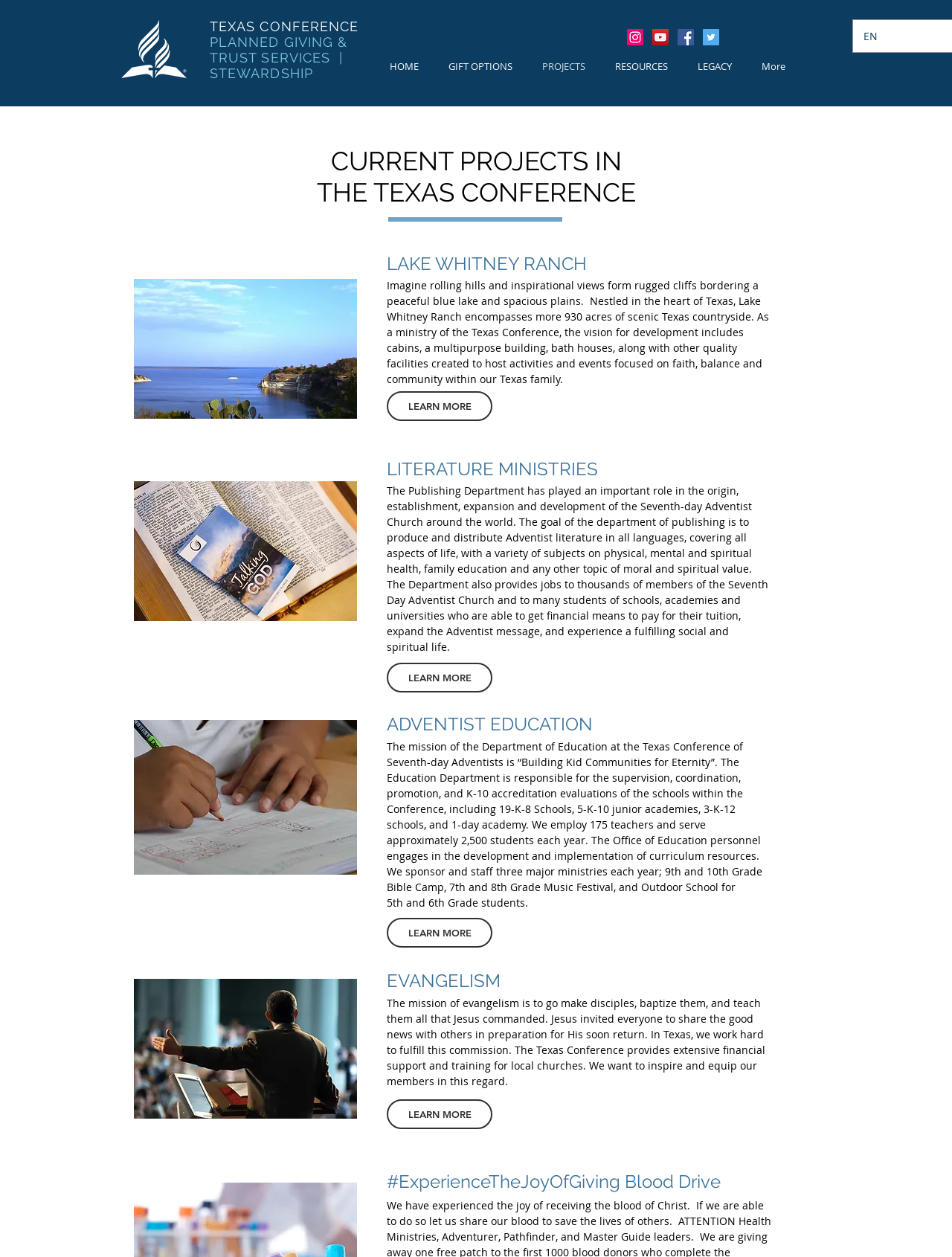Determine the bounding box for the described HTML element: "LEARN MORE". Ensure the coordinates are four float numbers between 0 and 1 in the format [left, top, right, bottom].

[0.406, 0.875, 0.517, 0.898]